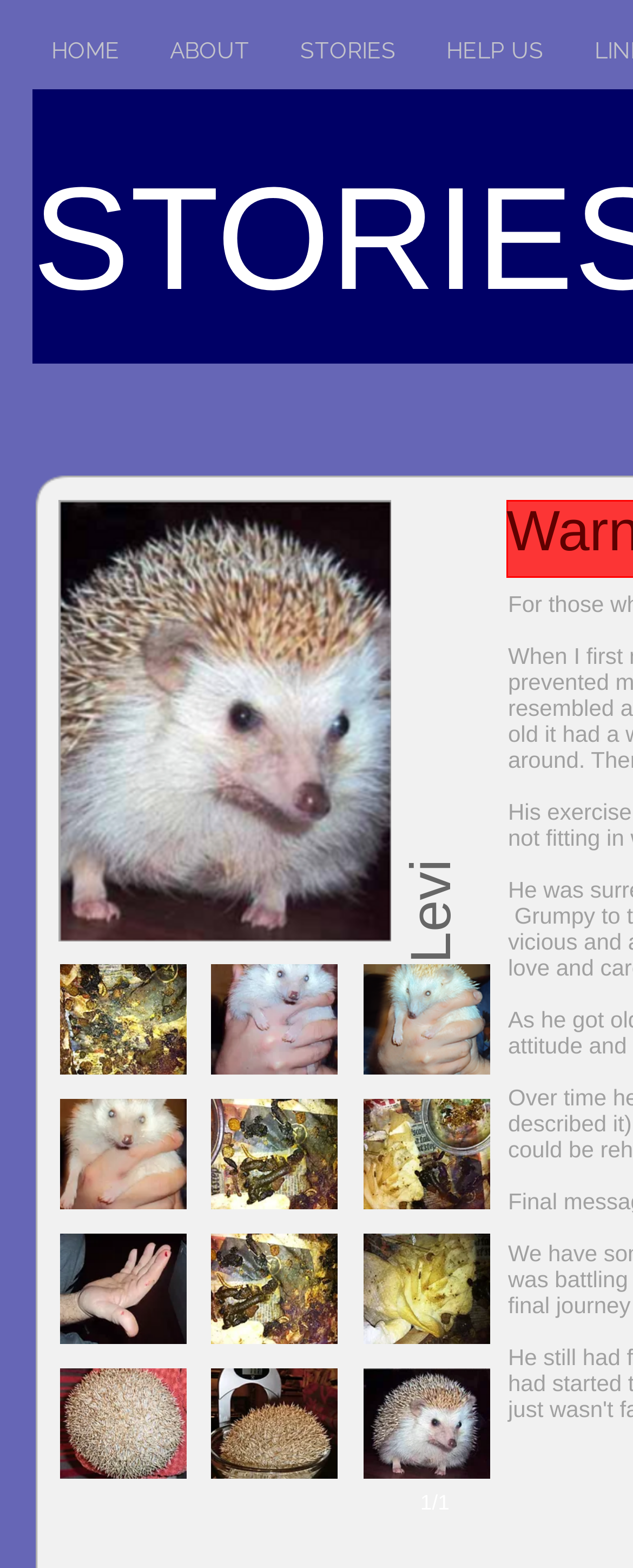Please locate the bounding box coordinates of the element that should be clicked to complete the given instruction: "click the Levi button".

[0.095, 0.615, 0.296, 0.685]